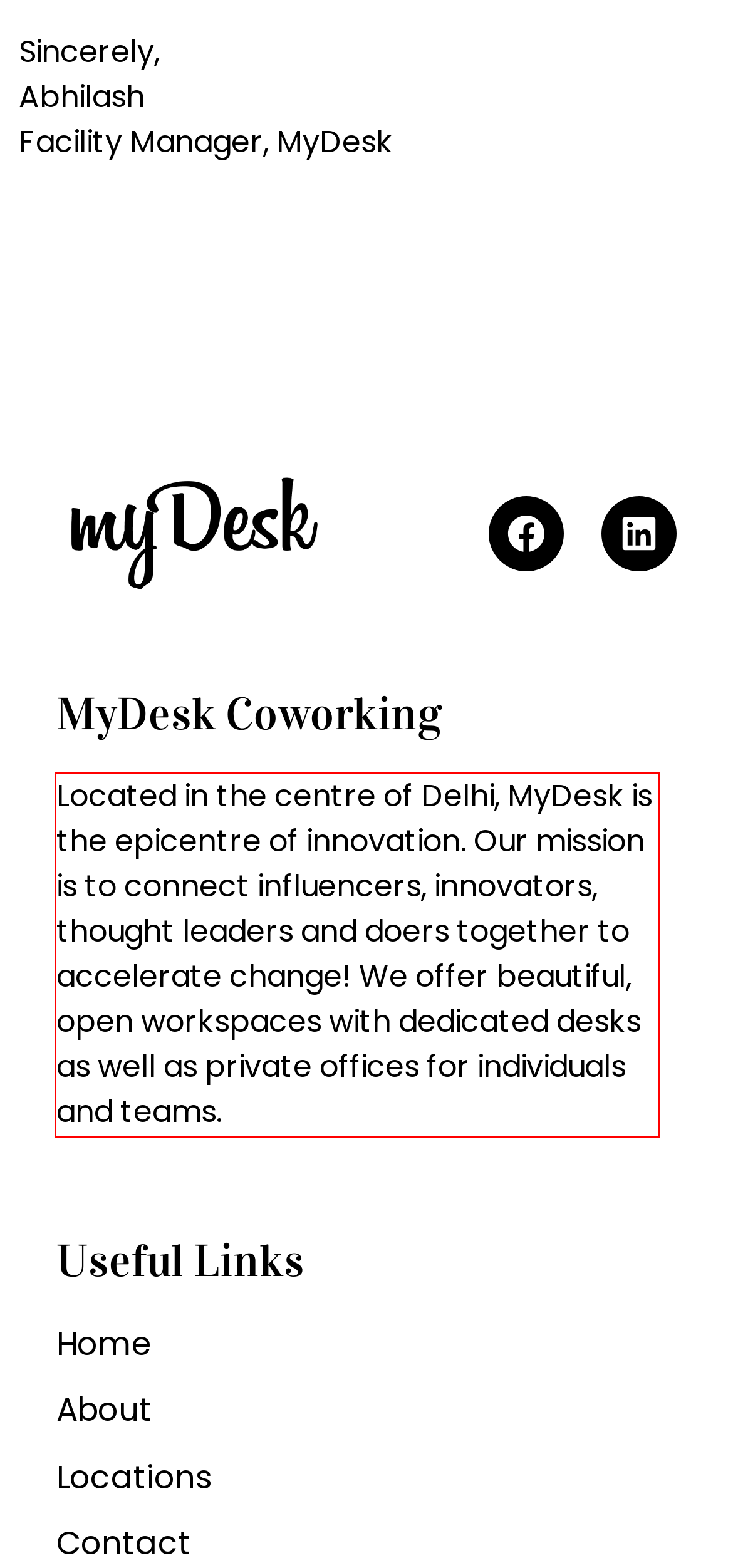Using the provided screenshot, read and generate the text content within the red-bordered area.

Located in the centre of Delhi, MyDesk is the epicentre of innovation. Our mission is to connect influencers, innovators, thought leaders and doers together to accelerate change! We offer beautiful, open workspaces with dedicated desks as well as private offices for individuals and teams.